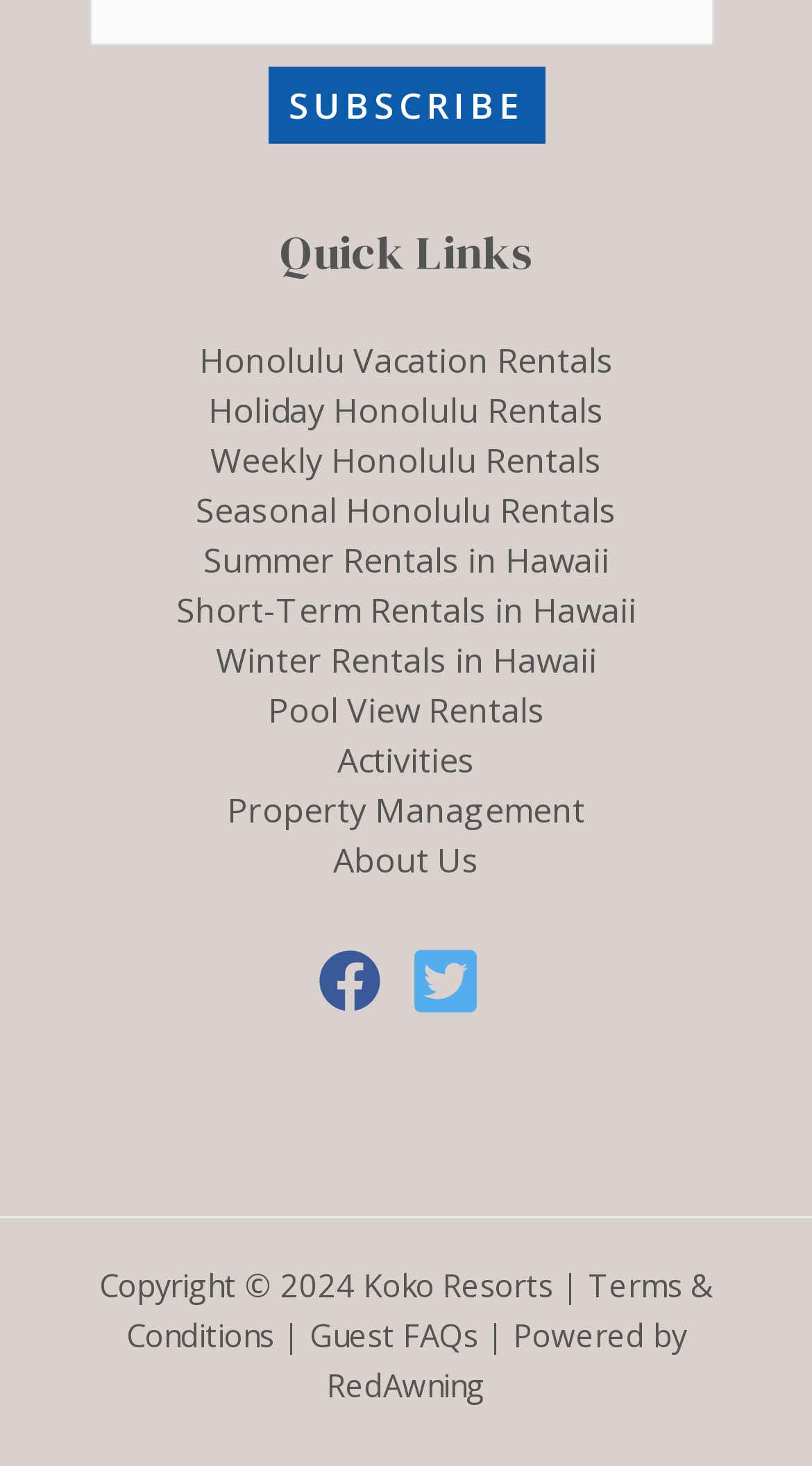Show the bounding box coordinates for the element that needs to be clicked to execute the following instruction: "Check Guest FAQs". Provide the coordinates in the form of four float numbers between 0 and 1, i.e., [left, top, right, bottom].

[0.381, 0.896, 0.588, 0.925]